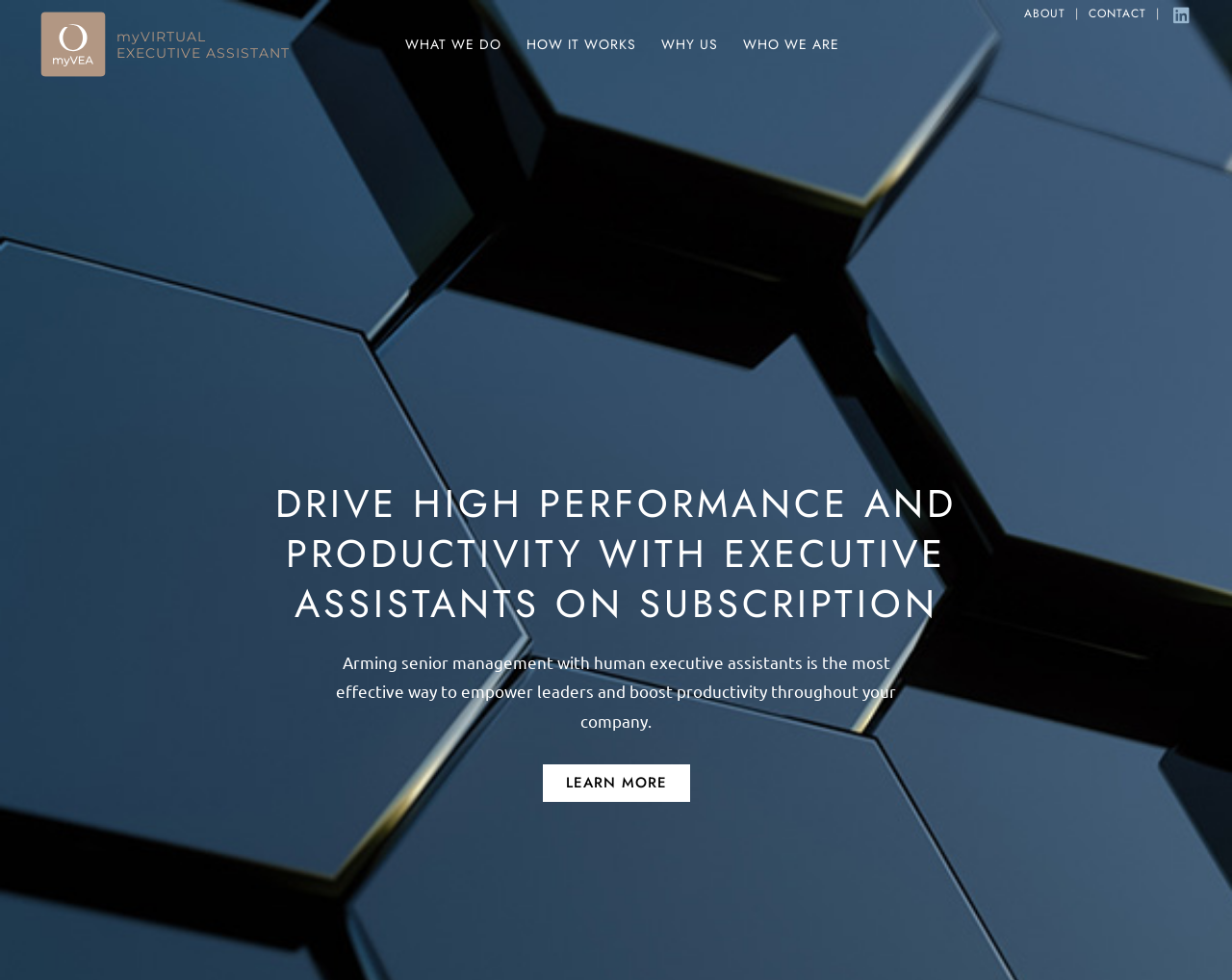Provide the bounding box coordinates of the area you need to click to execute the following instruction: "contact us".

[0.884, 0.005, 0.93, 0.023]